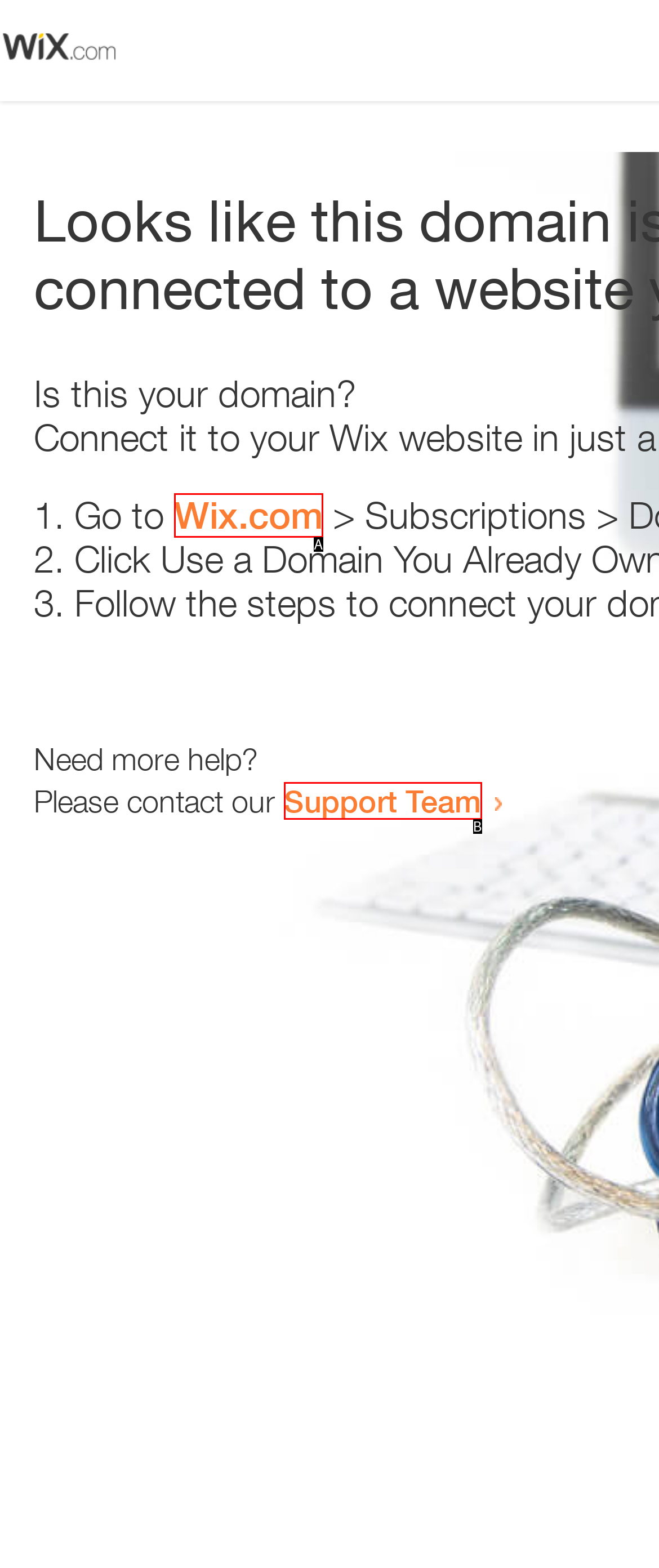Determine the HTML element that aligns with the description: aria-label="SEARCH" name="q" placeholder="SEARCH"
Answer by stating the letter of the appropriate option from the available choices.

None